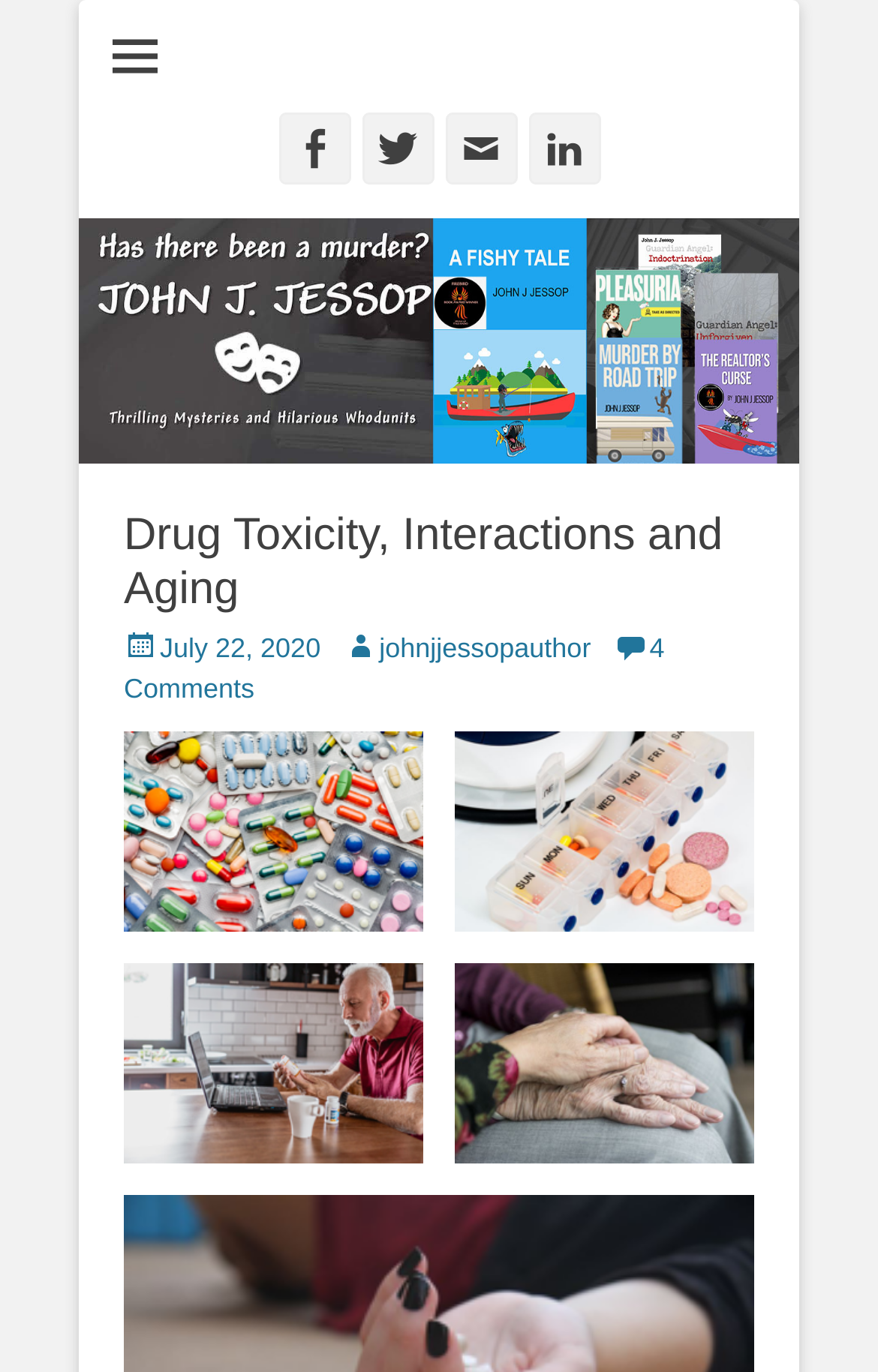What is the primary heading on this webpage?

Drug Toxicity, Interactions and Aging